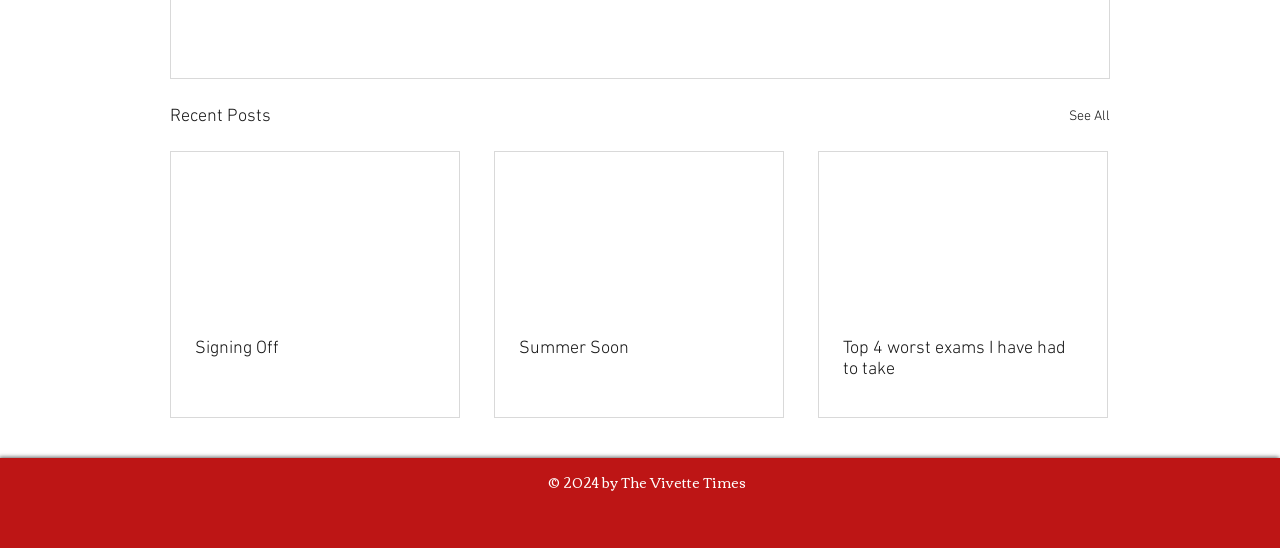Find the bounding box coordinates of the clickable area that will achieve the following instruction: "read the article about signing off".

[0.152, 0.617, 0.34, 0.656]